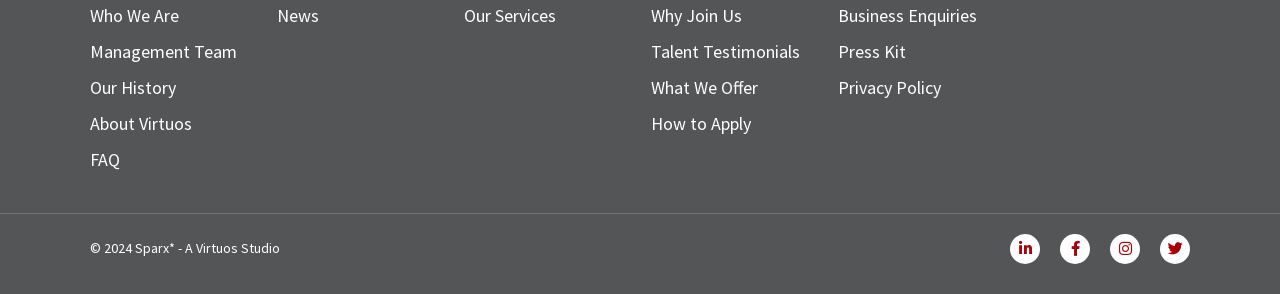Respond to the following query with just one word or a short phrase: 
What is the company name mentioned at the bottom of the page?

Sparx* - A Virtuos Studio